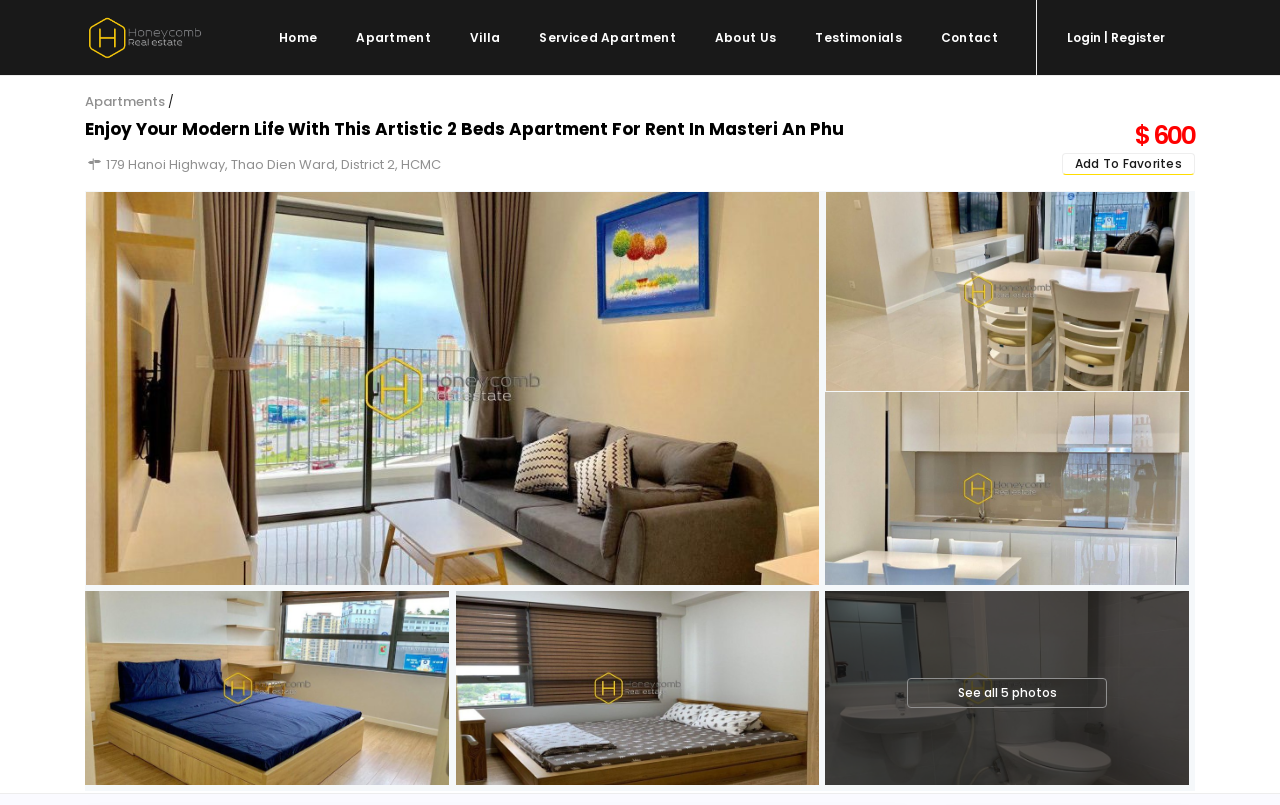What is the main heading of this webpage? Please extract and provide it.

Enjoy Your Modern Life With This Artistic 2 Beds Apartment For Rent In Masteri An Phu